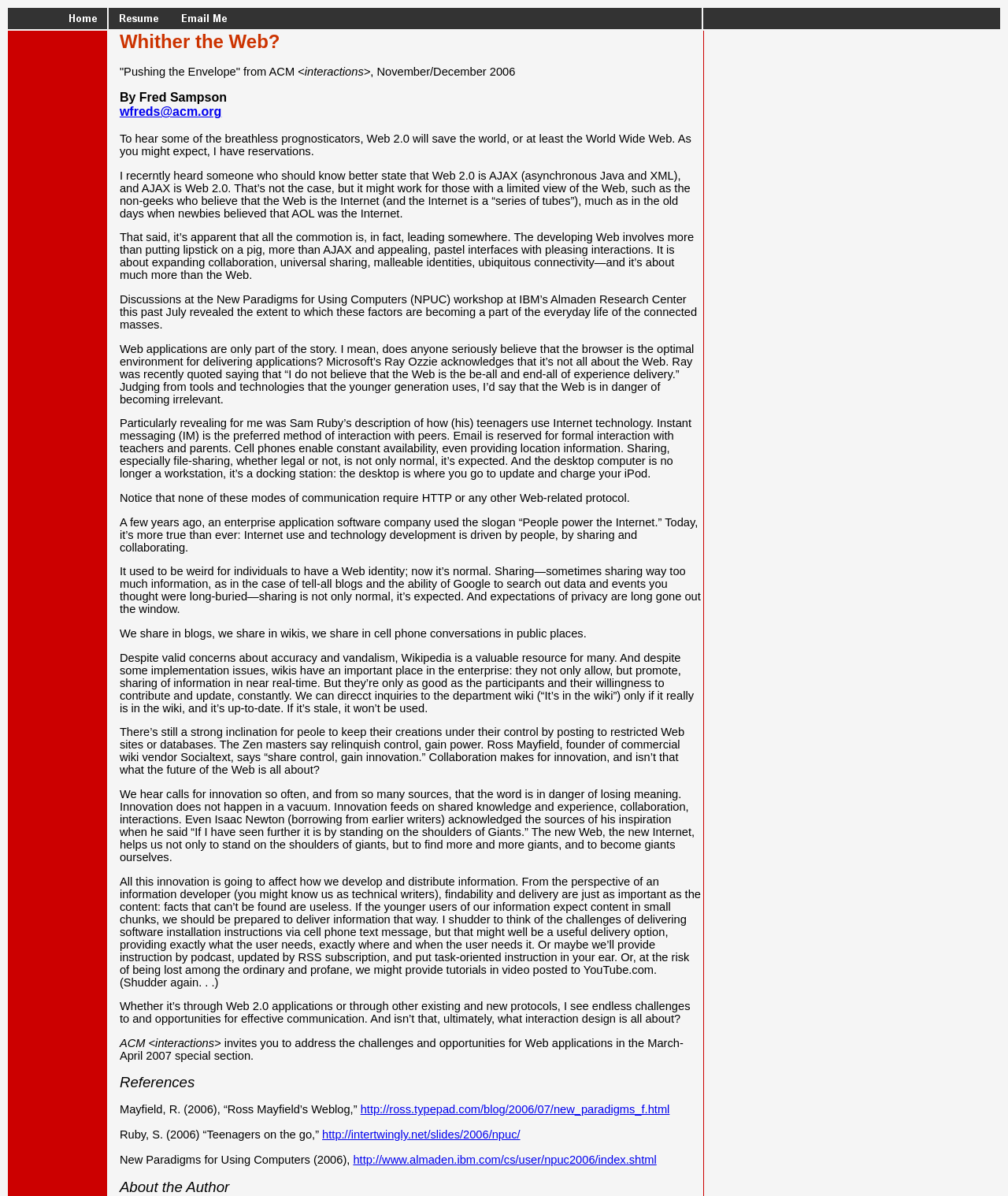For the given element description alt="Email me!", determine the bounding box coordinates of the UI element. The coordinates should follow the format (top-left x, top-left y, bottom-right x, bottom-right y) and be within the range of 0 to 1.

[0.167, 0.014, 0.237, 0.026]